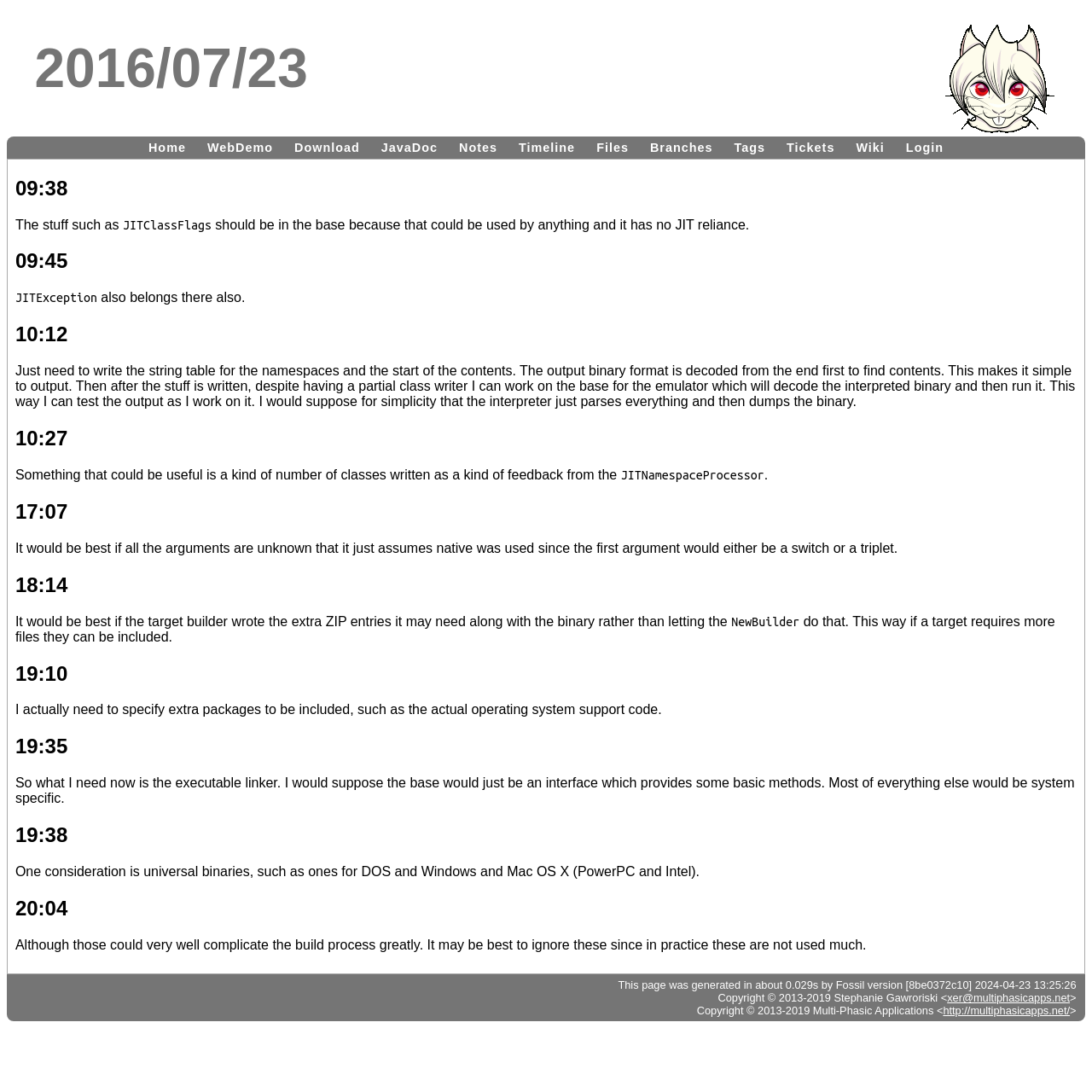Offer an in-depth caption of the entire webpage.

This webpage is about SquirrelJME, a Java ME 8 Virtual Machine for embedded and Internet of Things devices. At the top, there is a heading with the date "2016/07/23" and a layout table below it. On the top-left side, there are 14 links, including "Home", "WebDemo", "Download", and "Login", which are arranged horizontally.

Below the links, there are several headings with timestamps, ranging from "09:38" to "20:04", which are likely notes or updates about the project. Each heading is followed by a block of static text, which appears to be a description or comment about the project. The text blocks vary in length, with some being short sentences and others being longer paragraphs.

At the bottom of the page, there are two copyright notices, one for Stephanie Gawroriski and another for Multi-Phasic Applications, along with a link to the latter's website. There is also a note about the page being generated by Fossil version [8be0372c10] in about 0.029 seconds.